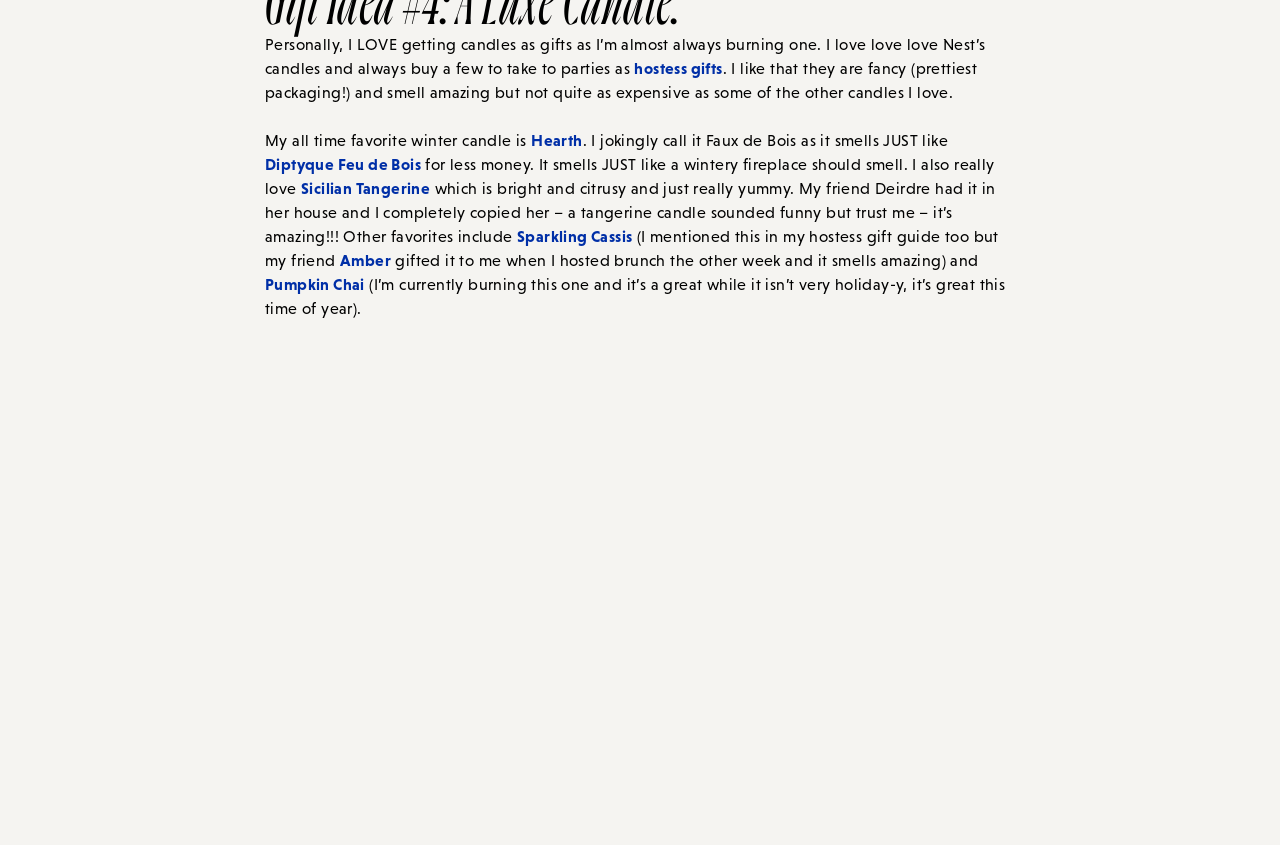Please answer the following question using a single word or phrase: What is the author's opinion about Nest's candles?

They love them